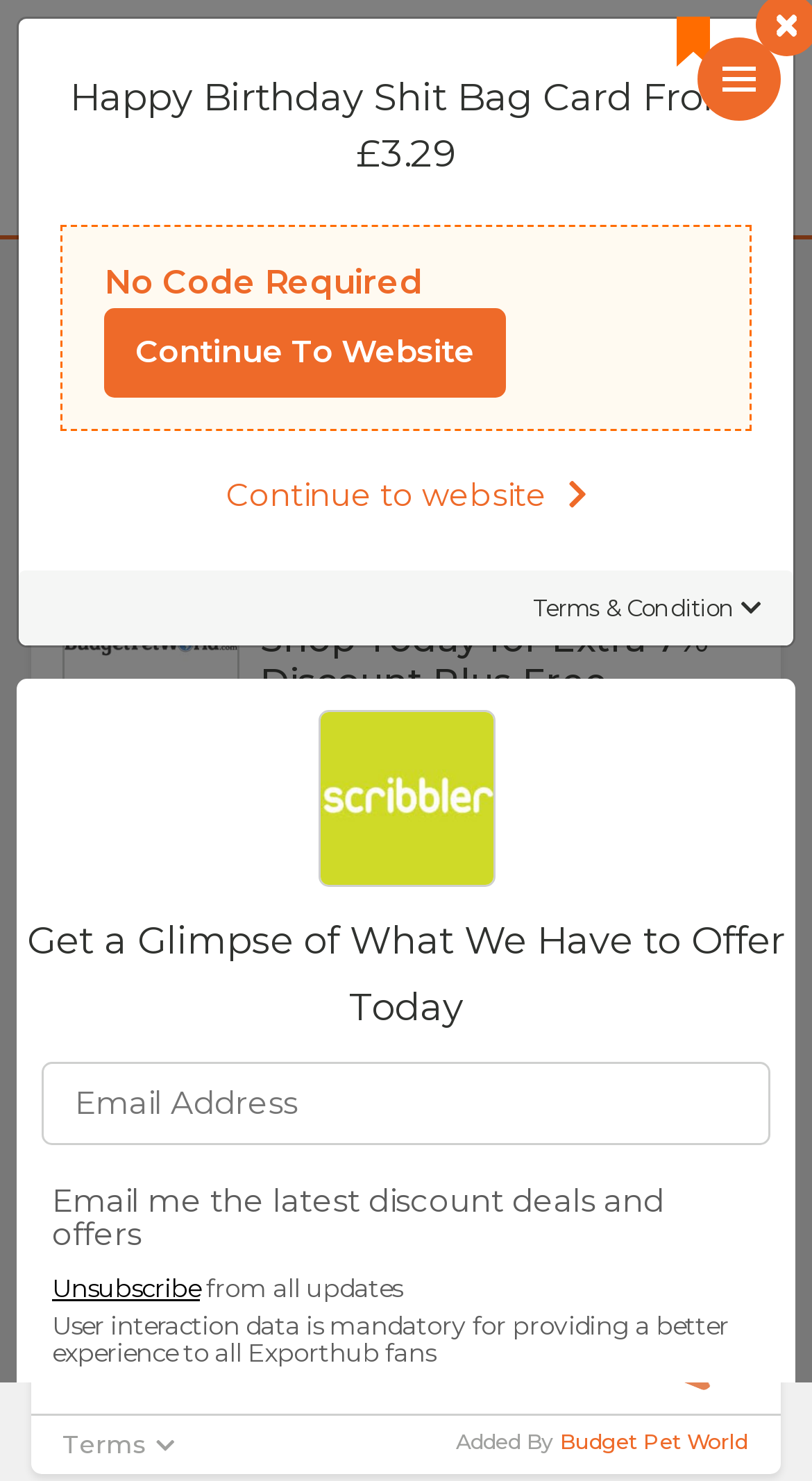Create a detailed summary of all the visual and textual information on the webpage.

The webpage is about Birthday Favors coupons and discount codes. At the top left, there is a logo and a search bar with a "Start Searching" placeholder text. Next to the search bar, there is a button with a magnifying glass icon. Below the search bar, there are several links to categories, including "Flowers & Gifts" and "Birthday Favors Deals".

The main content of the page is divided into sections, each featuring a coupon or discount code from a specific brand, such as Budget Pet World. Each section includes a heading with the brand name, a description of the offer, and a "Get Code" button. There is also a "Terms" link and a code snippet, such as "NDUS7", displayed next to the "Get Code" button.

There are multiple sections with similar content, each featuring a different offer from Budget Pet World. The sections are stacked vertically, with the most prominent one at the top.

At the bottom of the page, there is a modal dialog with a promotional offer for a "Happy Birthday Shit Bag Card" from £3.29. The dialog includes a "Continue To Website" button and a link to the terms and conditions. There is also an image and a textbox to enter an email address to receive the latest discount deals and offers.

Overall, the webpage is designed to provide users with various coupon and discount codes for Birthday Favors products from different brands, with a focus on Budget Pet World.